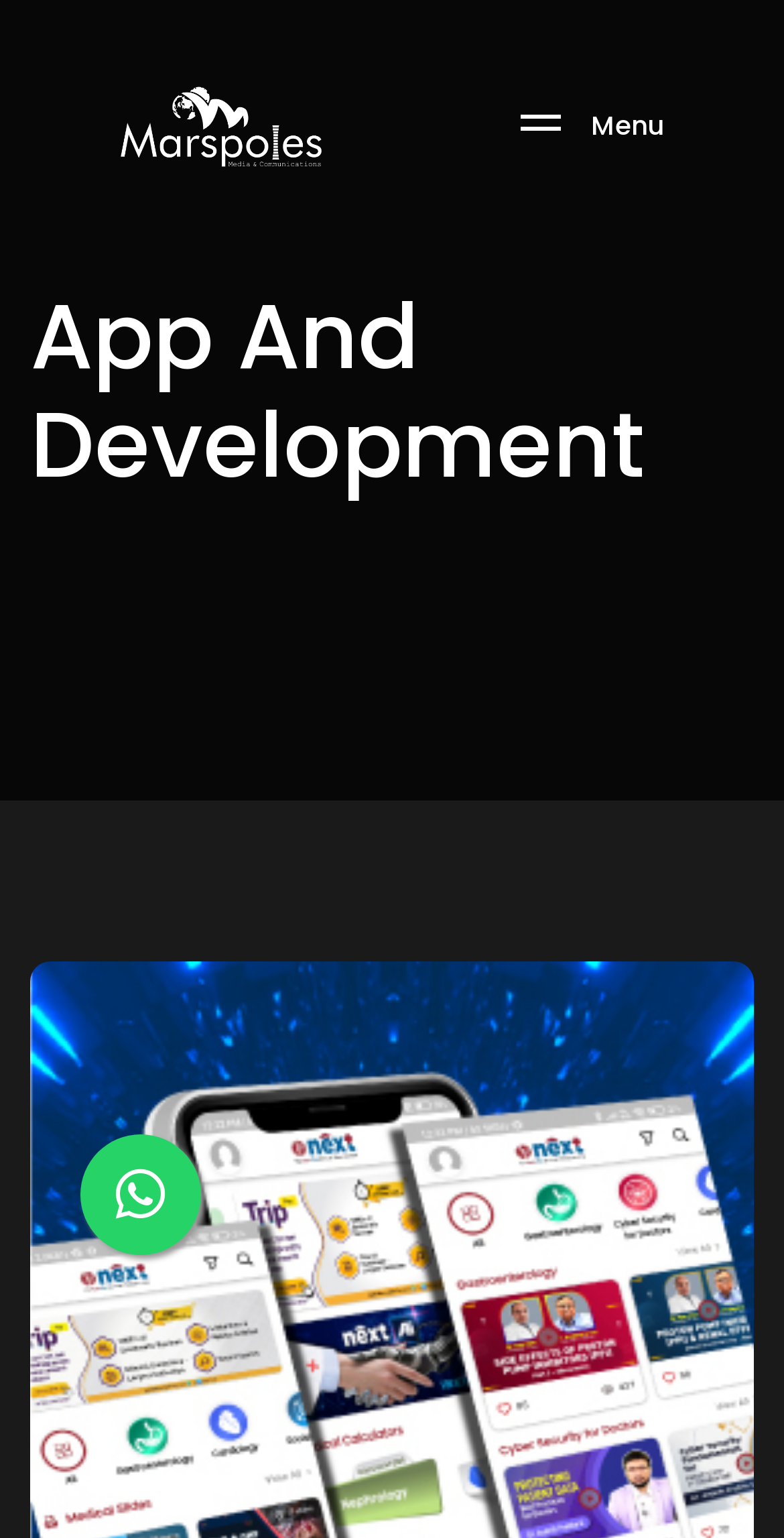Extract the main title from the webpage.

App And Development